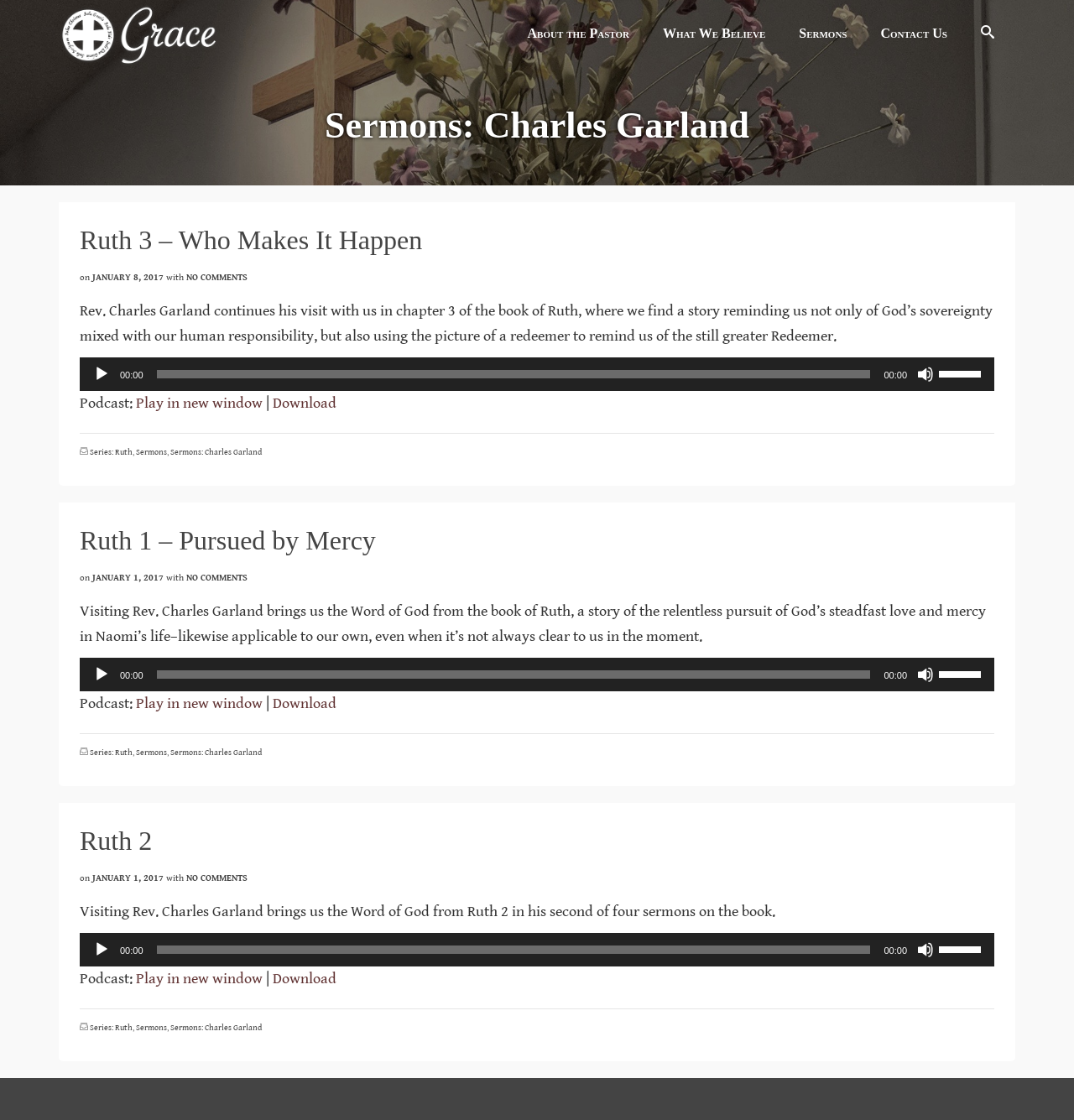Please locate the bounding box coordinates of the region I need to click to follow this instruction: "Play the audio".

[0.087, 0.327, 0.102, 0.342]